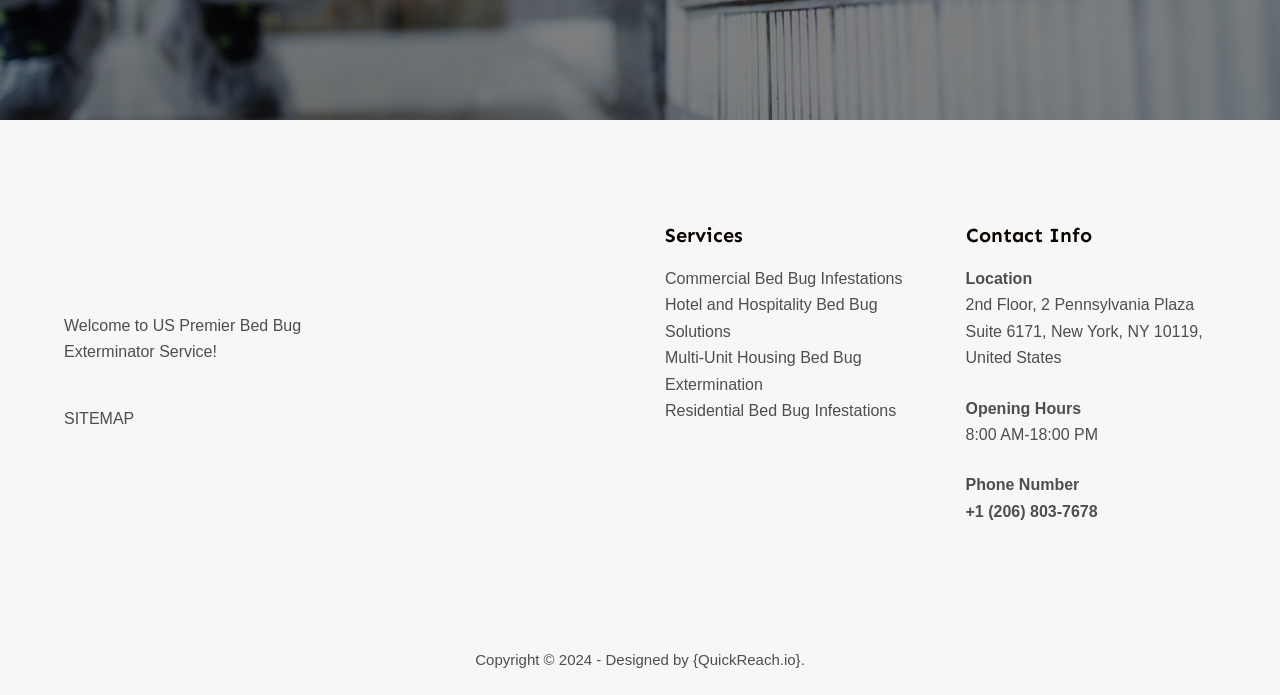Who designed the website?
Answer the question in as much detail as possible.

The designer of the website can be found in the link with the text '{QuickReach.io}' which is located at the bottom of the webpage.